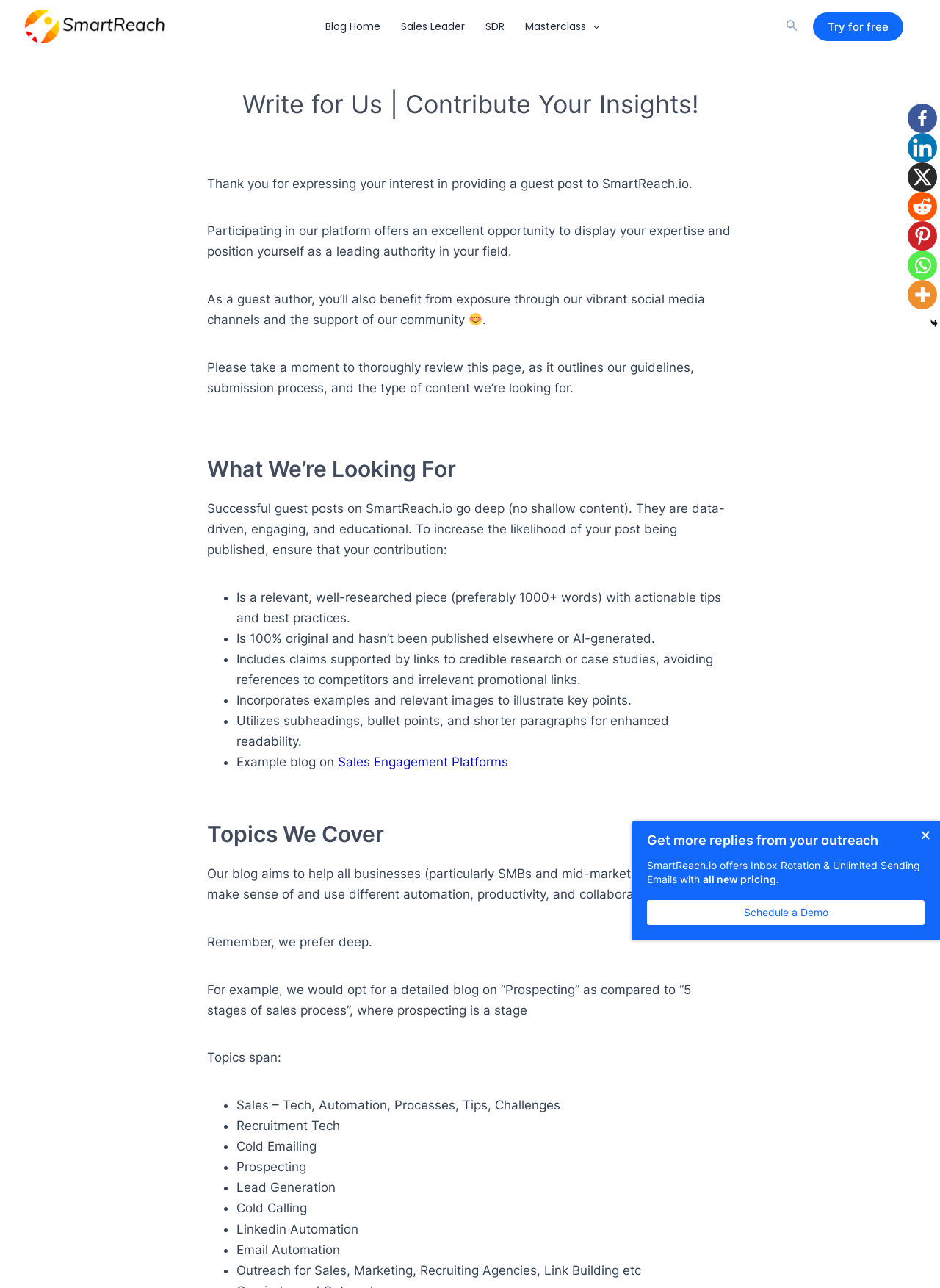Give a detailed account of the webpage, highlighting key information.

The webpage is a guest author submission platform for SmartReach.io, a website focused on automation and tech in sales, recruitment, marketing, and other related fields. At the top left corner, there is a logo of SmartReach.io, accompanied by a navigation menu with links to the blog home, sales leader, SDR, and a masterclass menu toggle. On the top right corner, there is a search icon link.

Below the navigation menu, there is a prominent heading "Write for Us | Contribute Your Insights!" followed by a brief introduction to the guest author program. The introduction is divided into several paragraphs, with a smiling face emoji inserted between them. The text explains the benefits of participating in the program, including exposure through social media channels and community support.

Further down, there is a section titled "What We're Looking For," which outlines the guidelines for successful guest posts. The guidelines are presented in a list format, with each point accompanied by a bullet marker. The list includes requirements such as well-researched content, originality, and the inclusion of credible research or case studies.

The next section is titled "Topics We Cover," which lists various topics related to sales, recruitment, and marketing, including sales tech, recruitment tech, cold emailing, prospecting, and lead generation. Each topic is presented as a bullet point, with a brief description.

At the bottom of the page, there are social media links to Facebook, LinkedIn, and other platforms. There is also a dialog box titled "Get more replies from your outreach" with a heading and a brief description of SmartReach.io's services, including inbox rotation and unlimited sending emails. The dialog box includes a button to schedule a demo.

Overall, the webpage is well-structured and easy to navigate, with clear headings and concise text. The use of bullet points and short paragraphs makes the content easy to read and understand.